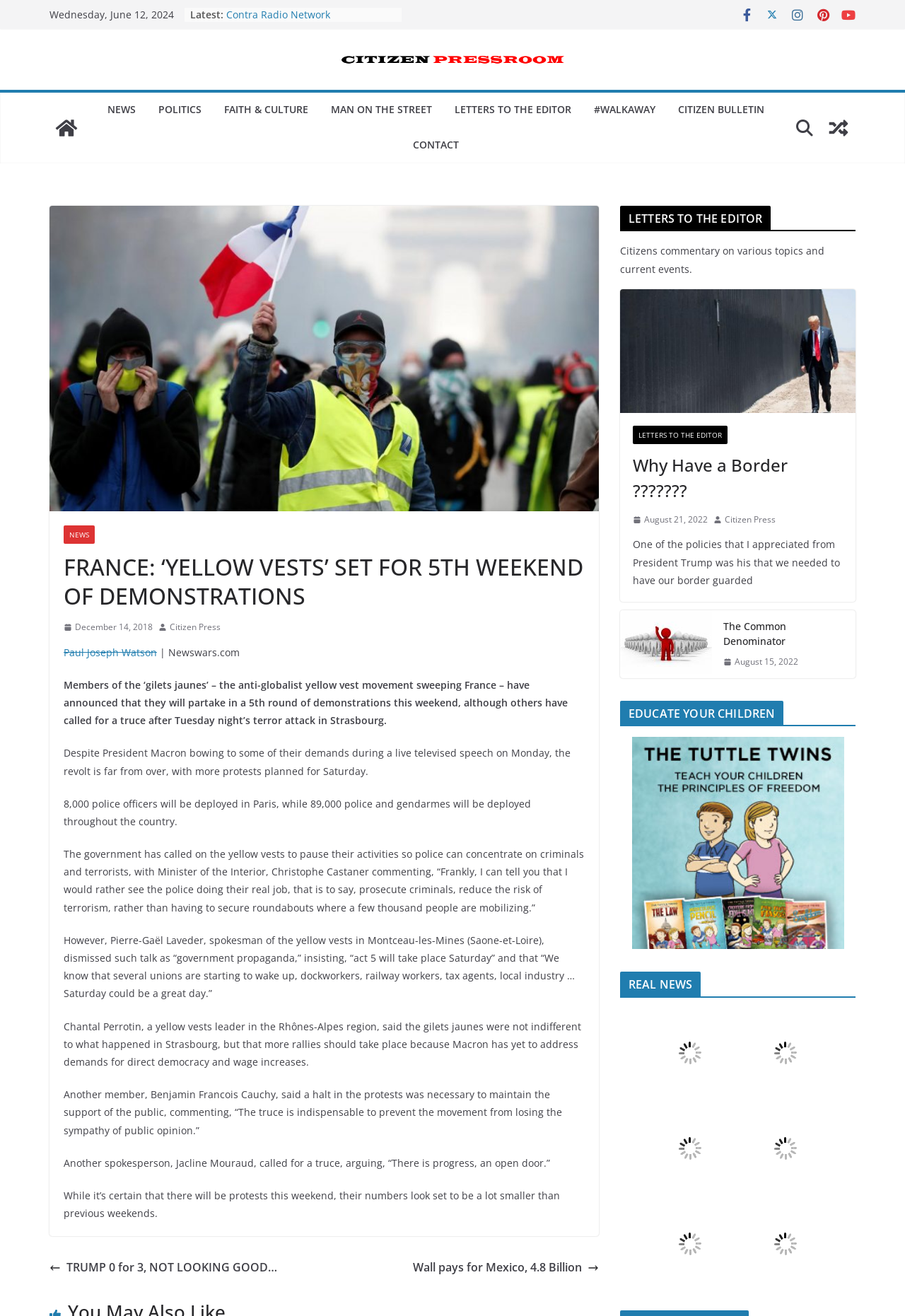From the webpage screenshot, predict the bounding box coordinates (top-left x, top-left y, bottom-right x, bottom-right y) for the UI element described here: POLITICS

[0.175, 0.076, 0.222, 0.092]